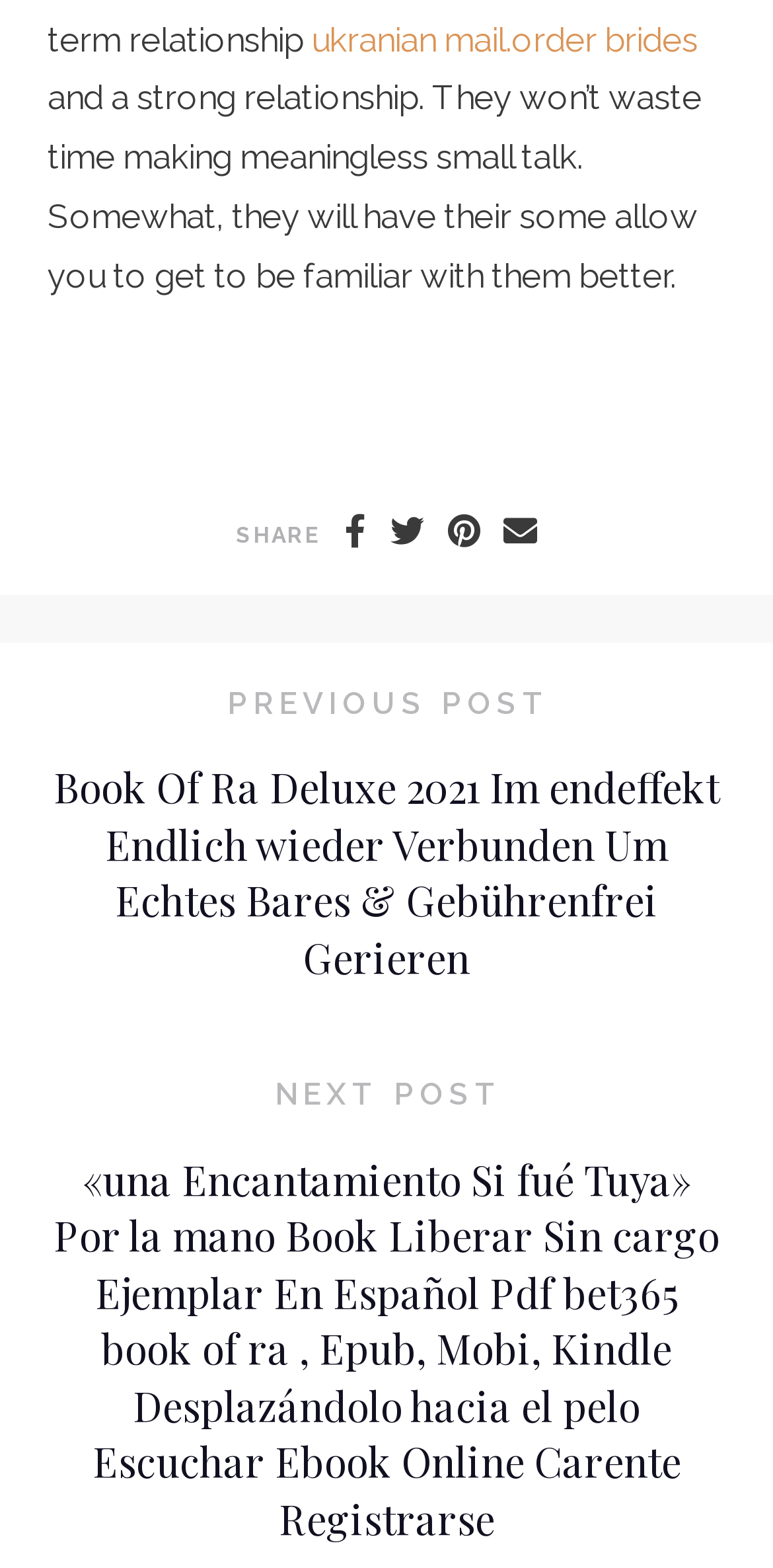What are the two posts on the webpage about?
Give a single word or phrase as your answer by examining the image.

Book of Ra Deluxe and a novel